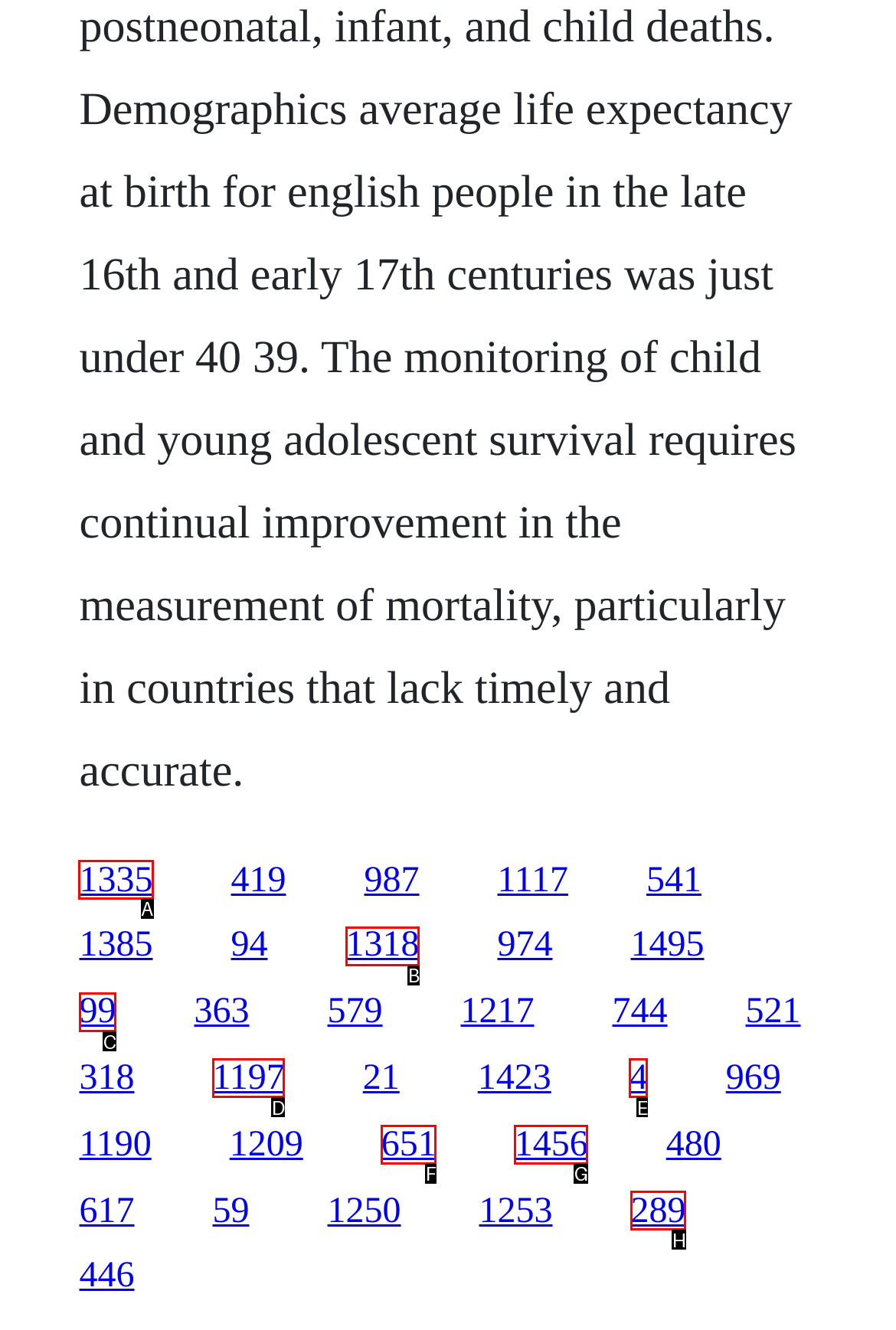Select the UI element that should be clicked to execute the following task: click the first link
Provide the letter of the correct choice from the given options.

A